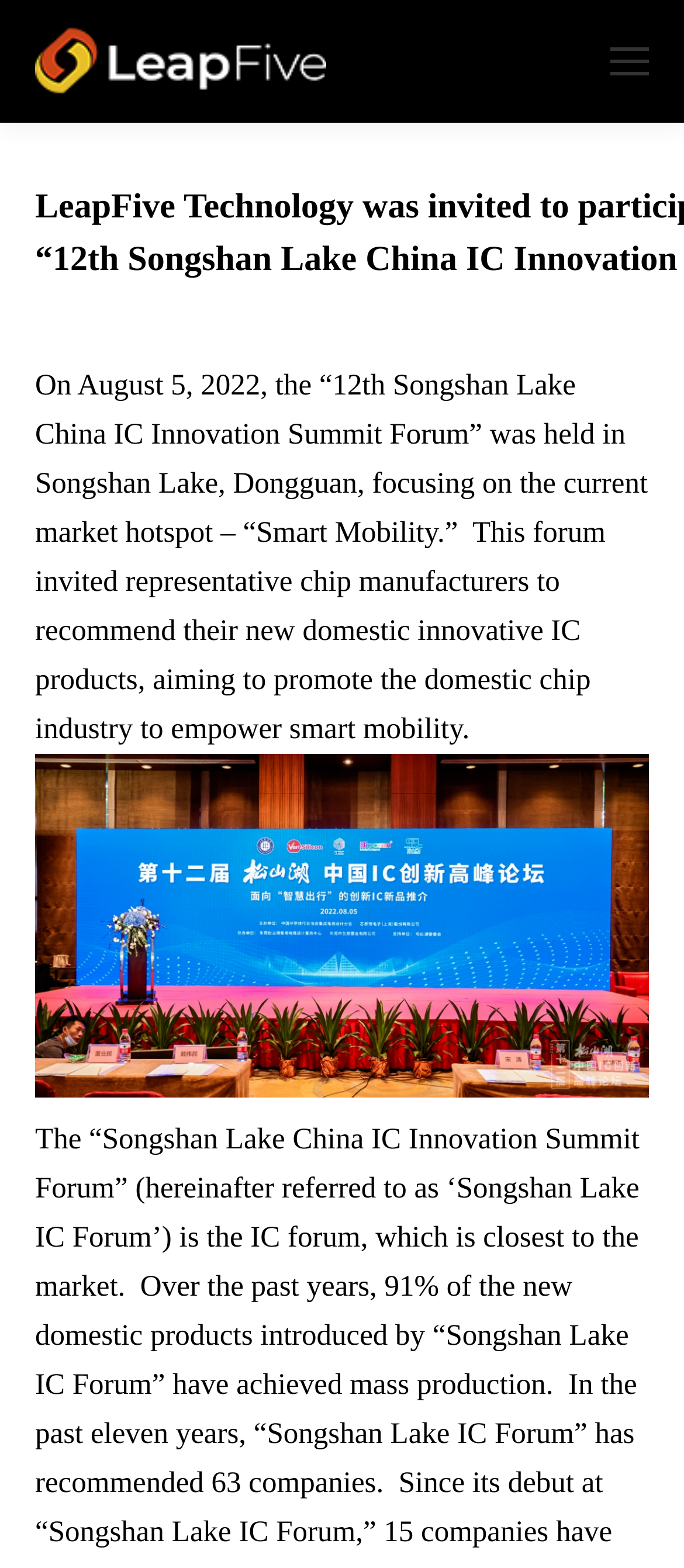Use a single word or phrase to respond to the question:
What is the focus of the '12th Songshan Lake China IC Innovation Summit Forum'?

Smart Mobility